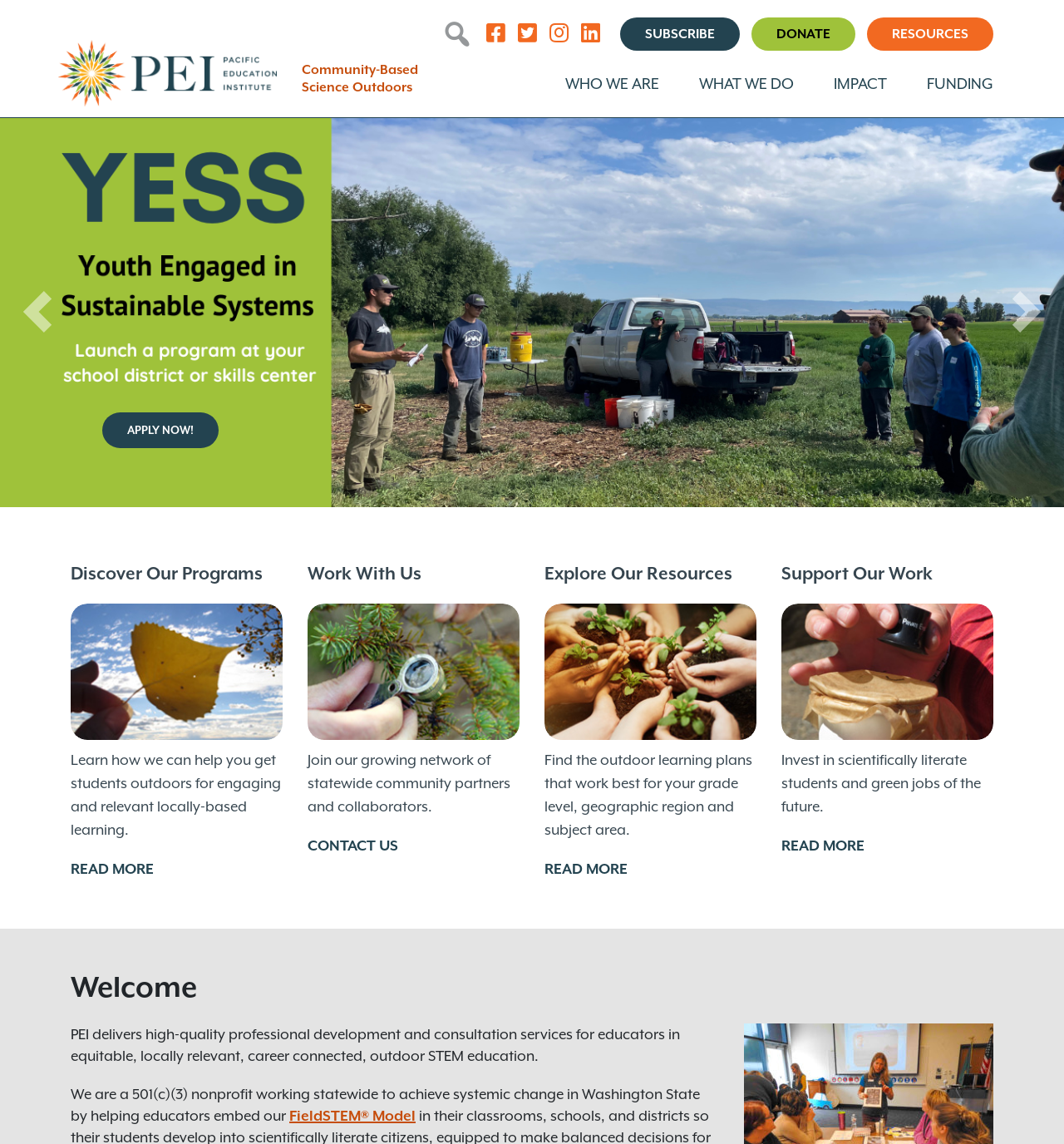Show me the bounding box coordinates of the clickable region to achieve the task as per the instruction: "Subscribe to the newsletter".

[0.583, 0.015, 0.695, 0.044]